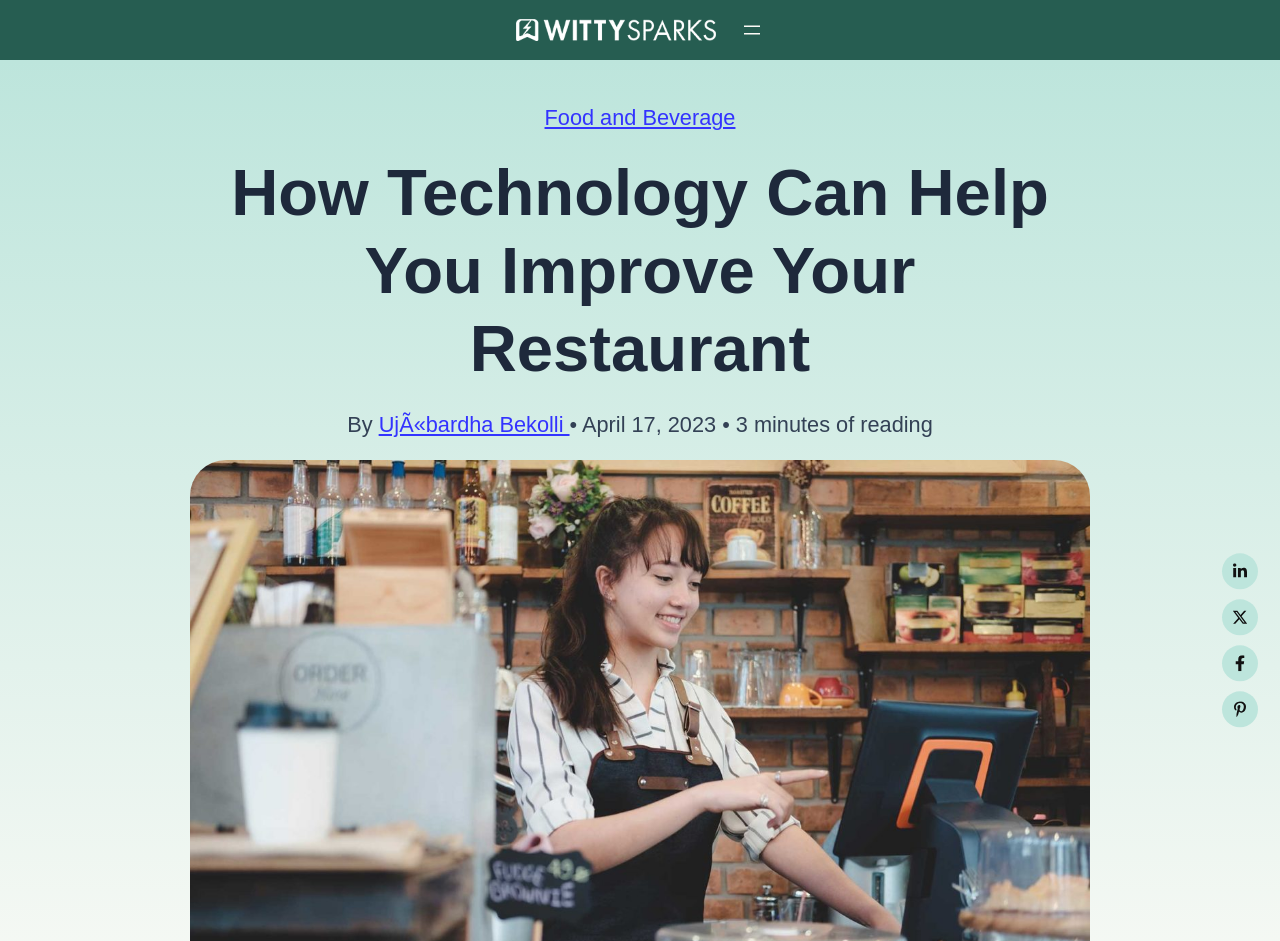How many social media links are there?
Based on the screenshot, provide your answer in one word or phrase.

4